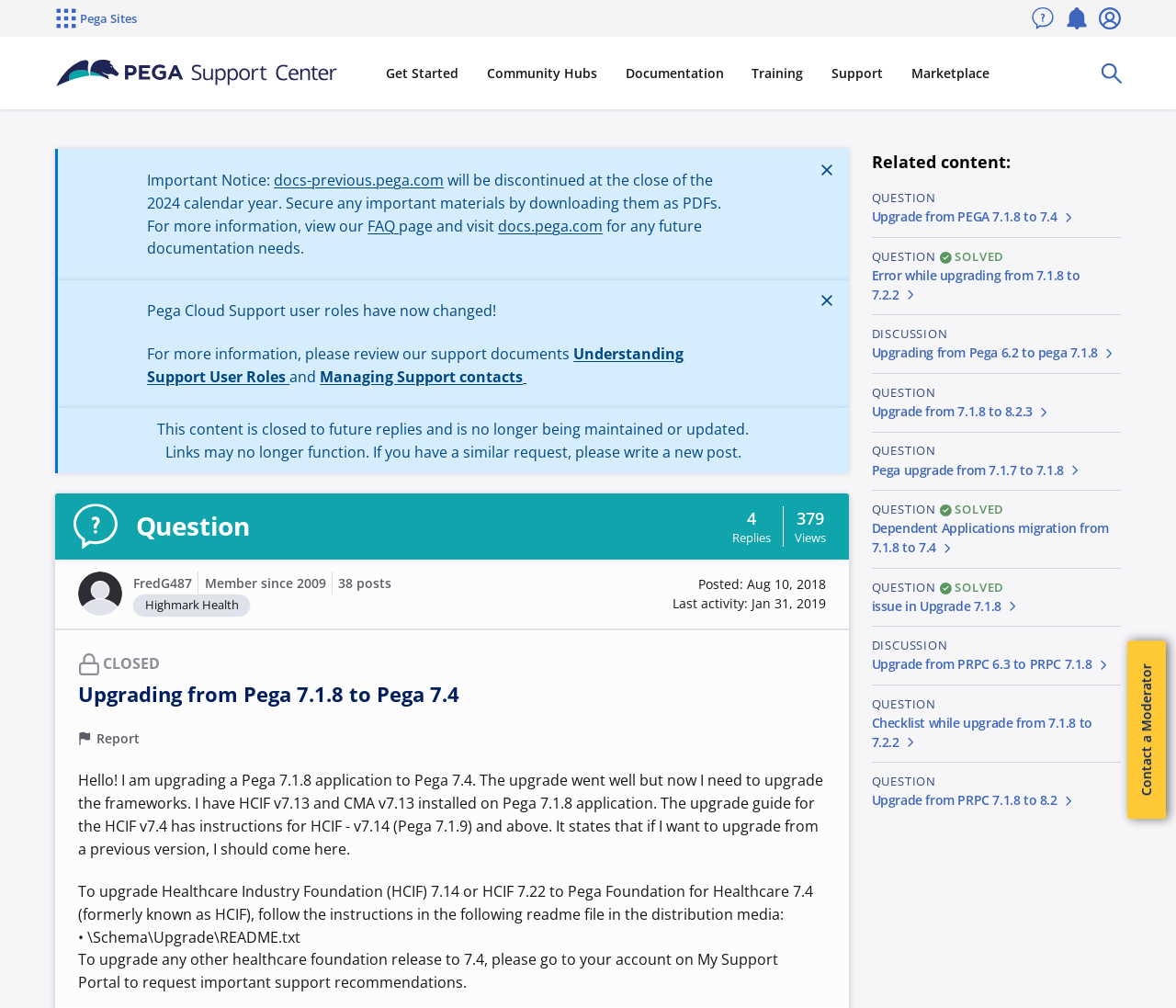Kindly provide the bounding box coordinates of the section you need to click on to fulfill the given instruction: "Click on the 'Toggle Search Panel' button".

[0.928, 0.053, 0.963, 0.093]